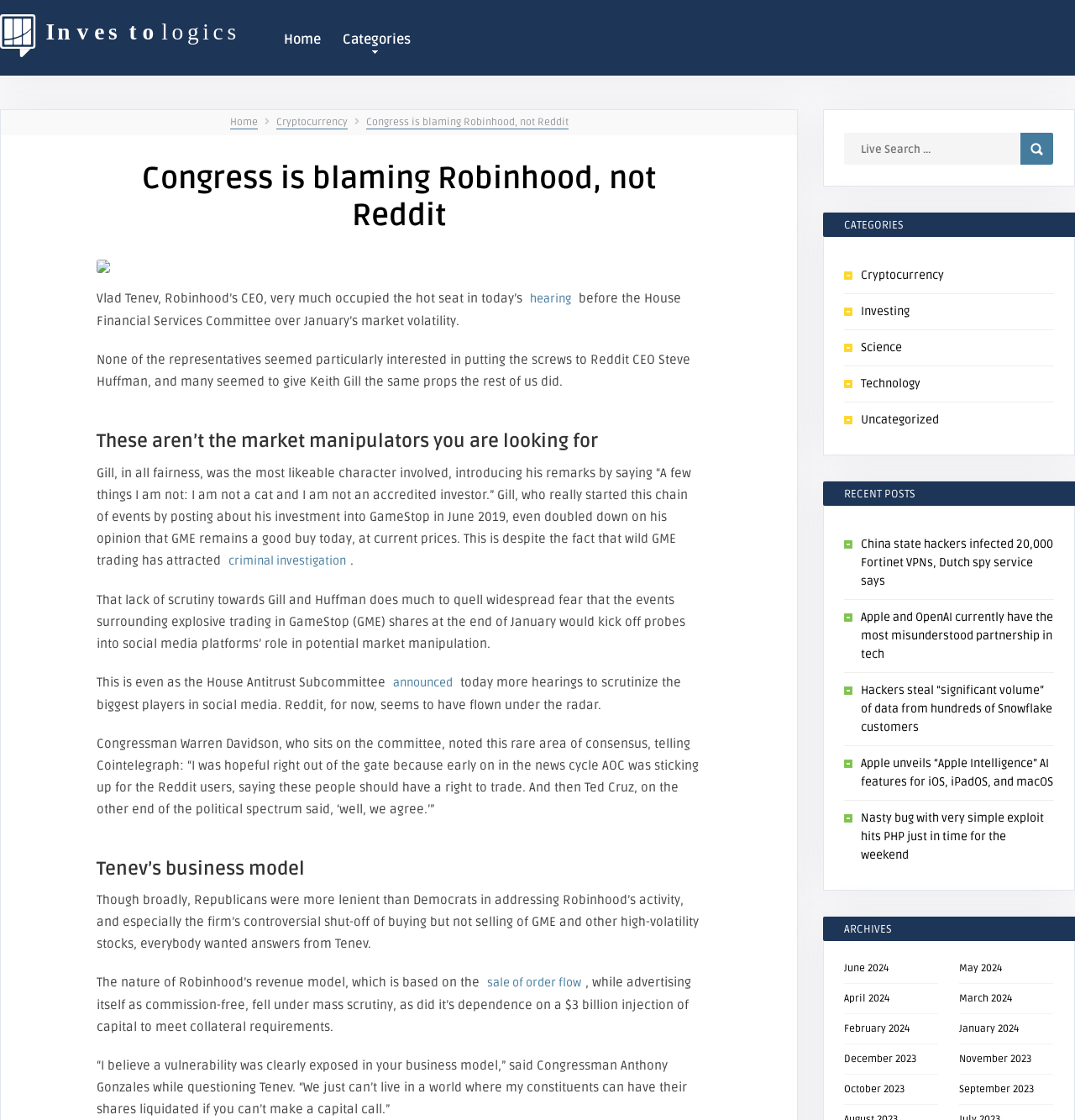What is the name of the website? Using the information from the screenshot, answer with a single word or phrase.

Investologics